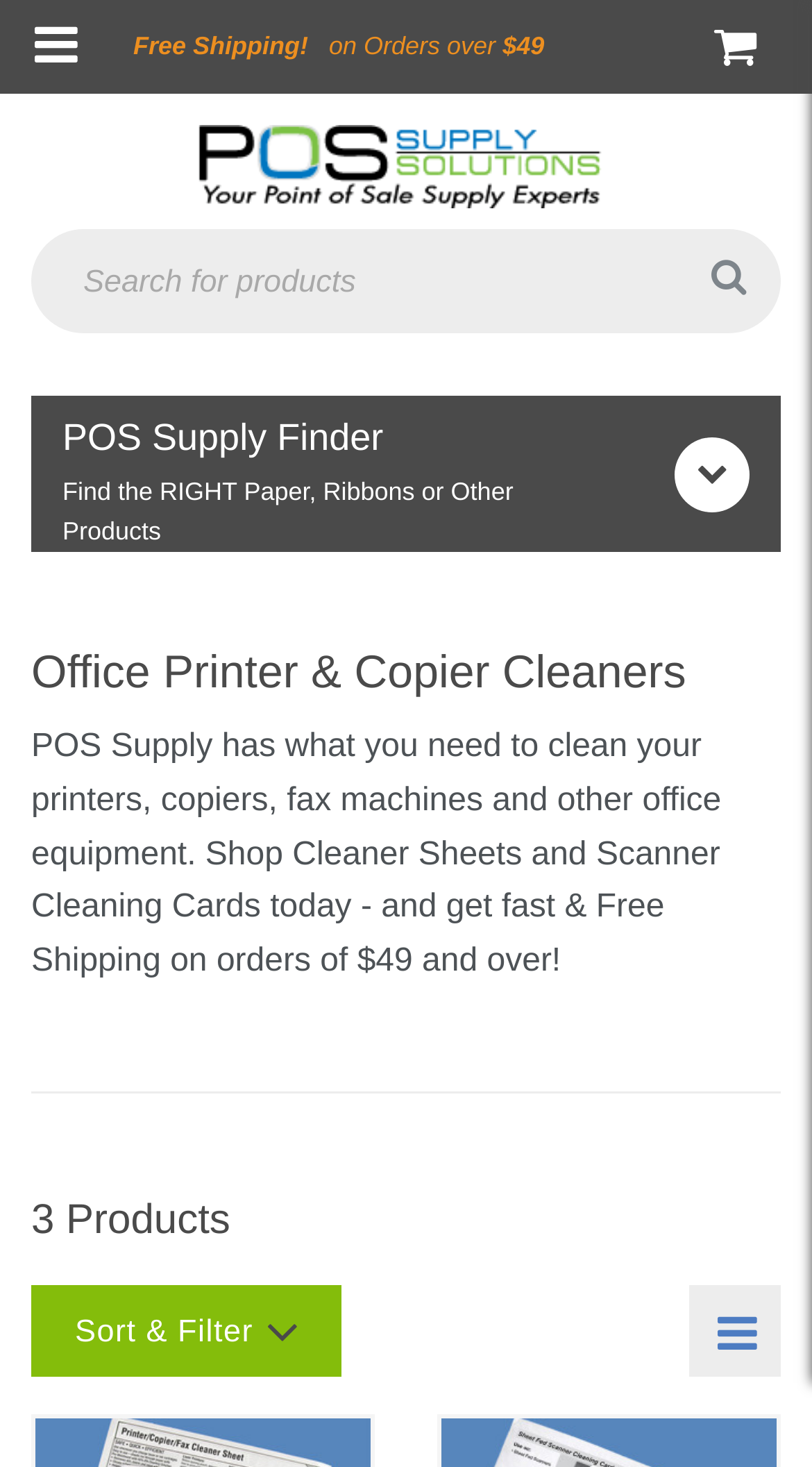Predict the bounding box coordinates of the UI element that matches this description: "placeholder="Search for products"". The coordinates should be in the format [left, top, right, bottom] with each value between 0 and 1.

[0.038, 0.156, 0.846, 0.227]